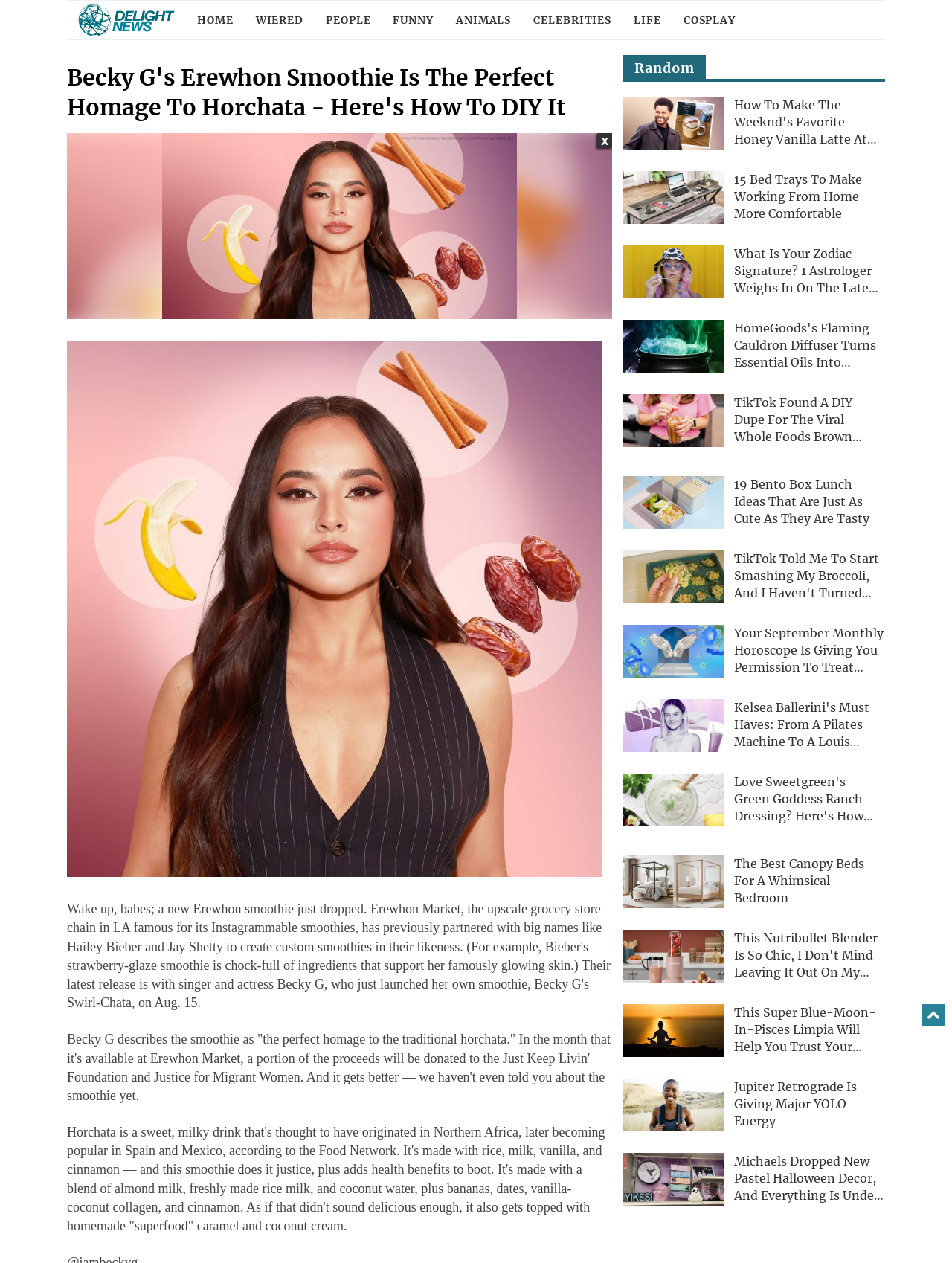Indicate the bounding box coordinates of the clickable region to achieve the following instruction: "View terms and conditions."

None